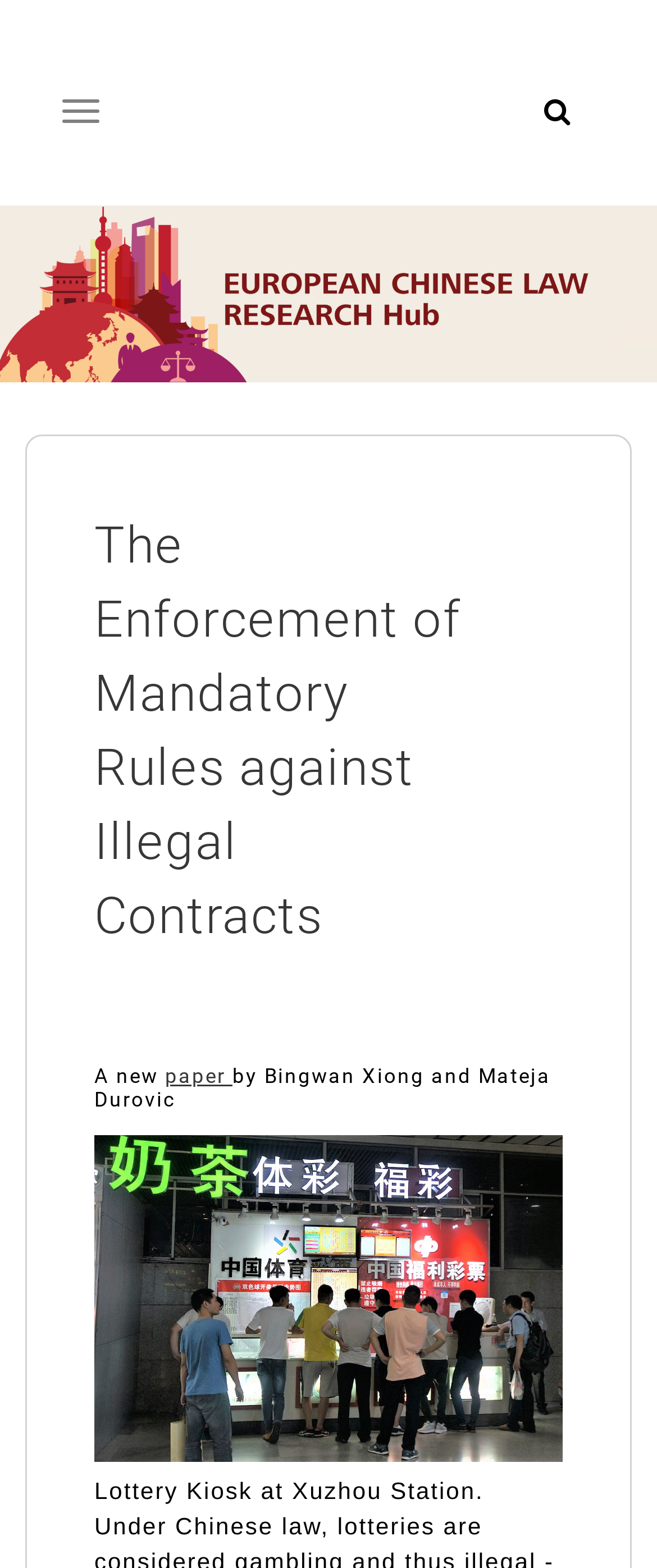What is the topic of the new paper?
Use the image to give a comprehensive and detailed response to the question.

The topic of the new paper can be found in the heading element with the text 'The Enforcement of Mandatory Rules against Illegal Contracts' which is located below the title of the research hub.